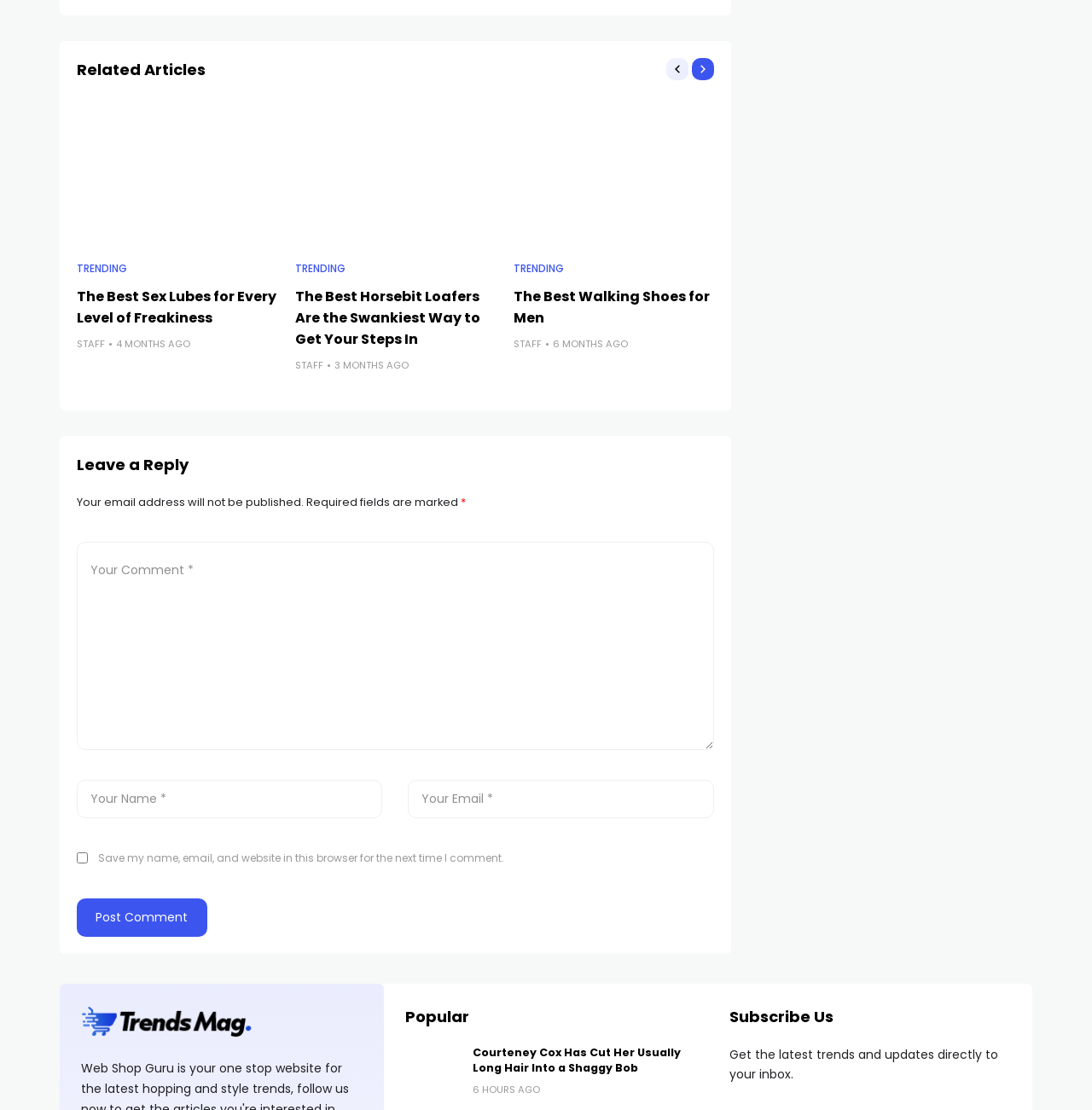Using the provided element description, identify the bounding box coordinates as (top-left x, top-left y, bottom-right x, bottom-right y). Ensure all values are between 0 and 1. Description: Trending

[0.07, 0.236, 0.116, 0.25]